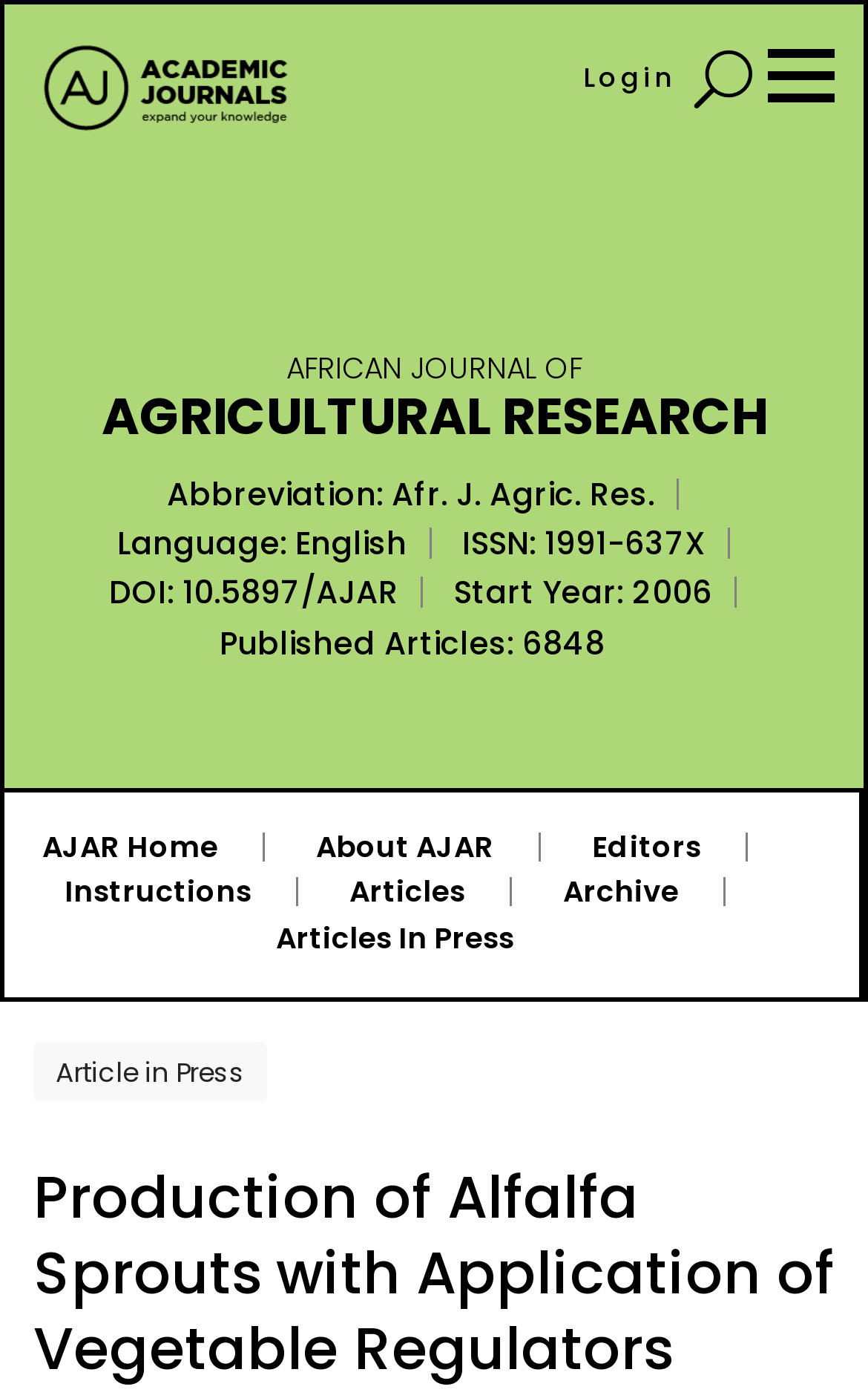Find the bounding box of the UI element described as follows: "About AJAR".

[0.364, 0.59, 0.569, 0.62]